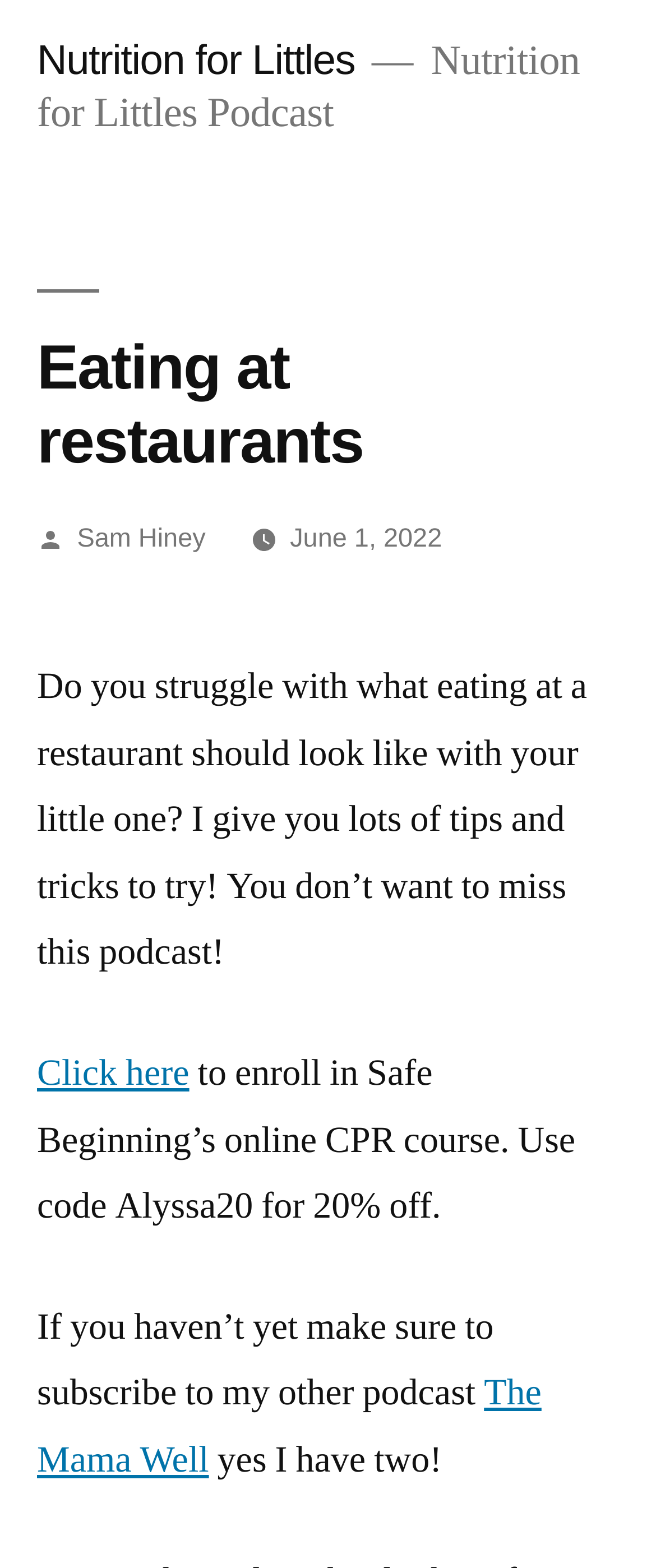What is the name of the other podcast mentioned?
Using the visual information from the image, give a one-word or short-phrase answer.

The Mama Well